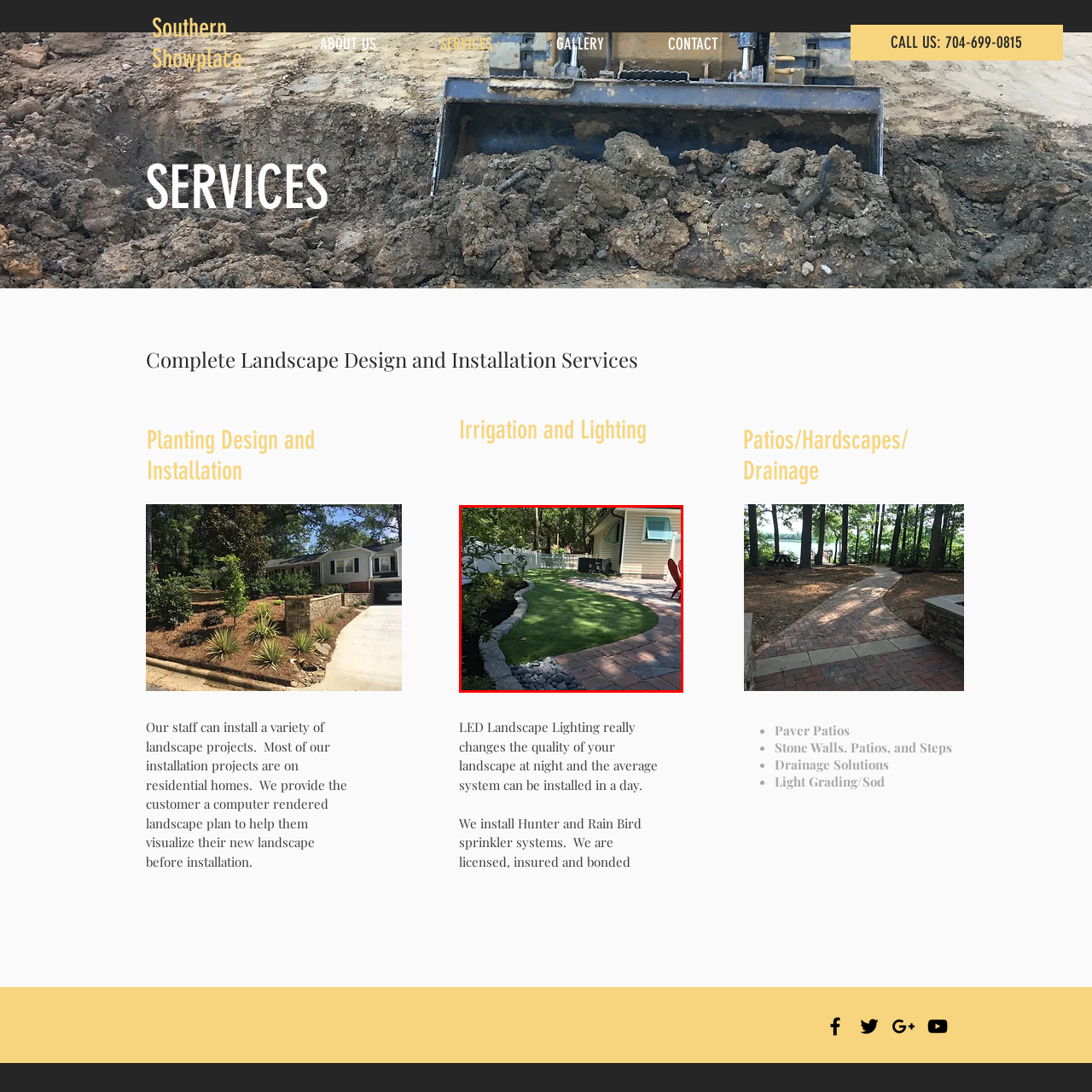Deliver a detailed account of the image that lies within the red box.

This inviting outdoor space showcases a beautifully manicured lawn, bordered by a winding stone pathway that enhances the garden's aesthetic appeal. To the left, lush greenery contrasts with the neatly defined edges of the lawn, while the pathway is framed by decorative stones. In the background, a charming home features a light-colored siding and multiple windows, harmonizing with the vibrant natural surroundings. The scene is complemented by a bright red patio chair, inviting relaxation in this serene setting. This landscape design reflects the expertise in complete landscape design and installation, ideal for enhancing residential properties.